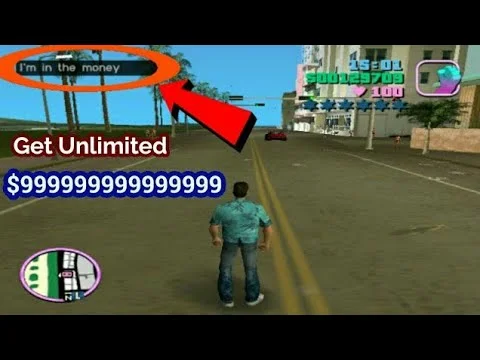Kindly respond to the following question with a single word or a brief phrase: 
What is the current amount of in-game currency?

$999999999999999